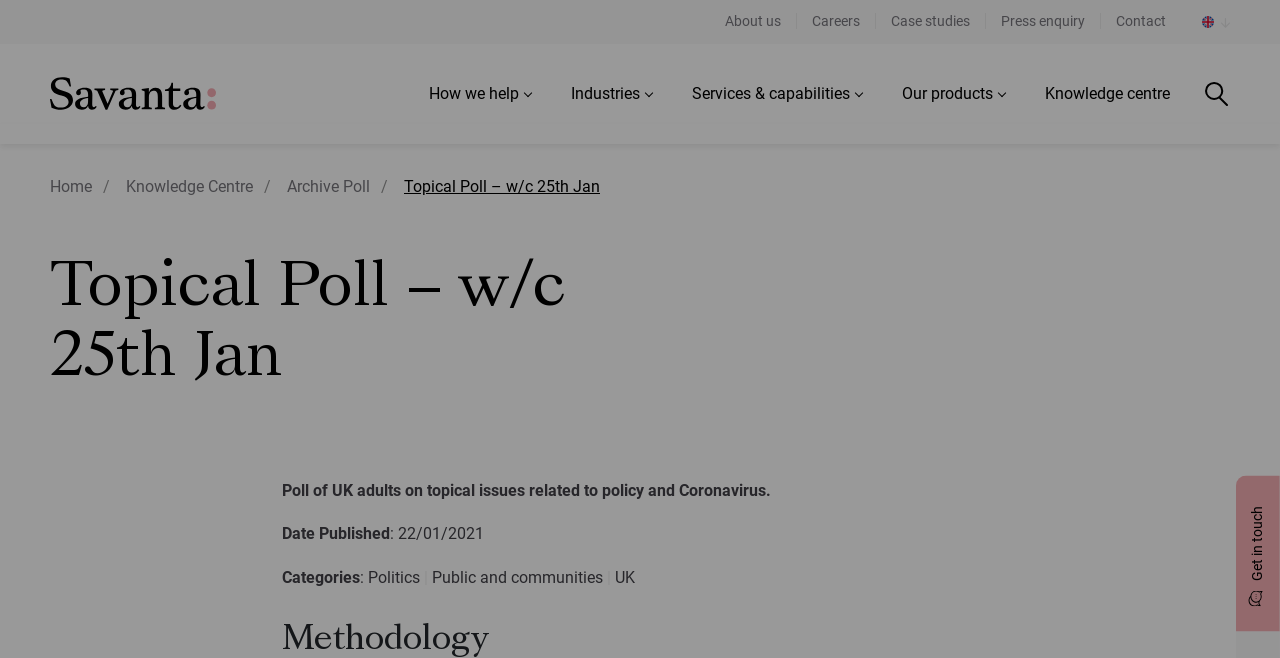Using the format (top-left x, top-left y, bottom-right x, bottom-right y), and given the element description, identify the bounding box coordinates within the screenshot: Our products

[0.689, 0.066, 0.801, 0.218]